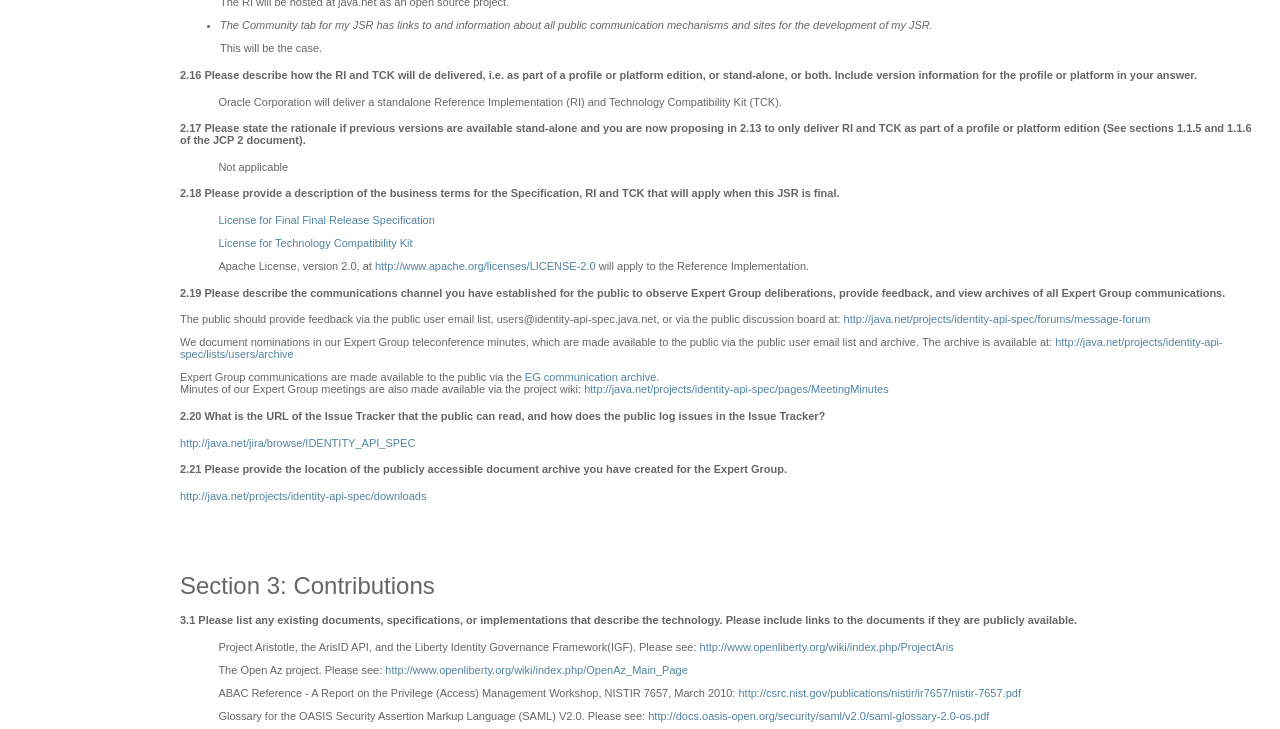What is the license for the Final Release Specification?
Deliver a detailed and extensive answer to the question.

The text 'License for Final Final Release Specification' is followed by 'Apache License, version 2.0, at http://www.apache.org/licenses/LICENSE-2.0', which indicates that the license for the Final Release Specification is Apache License, version 2.0.